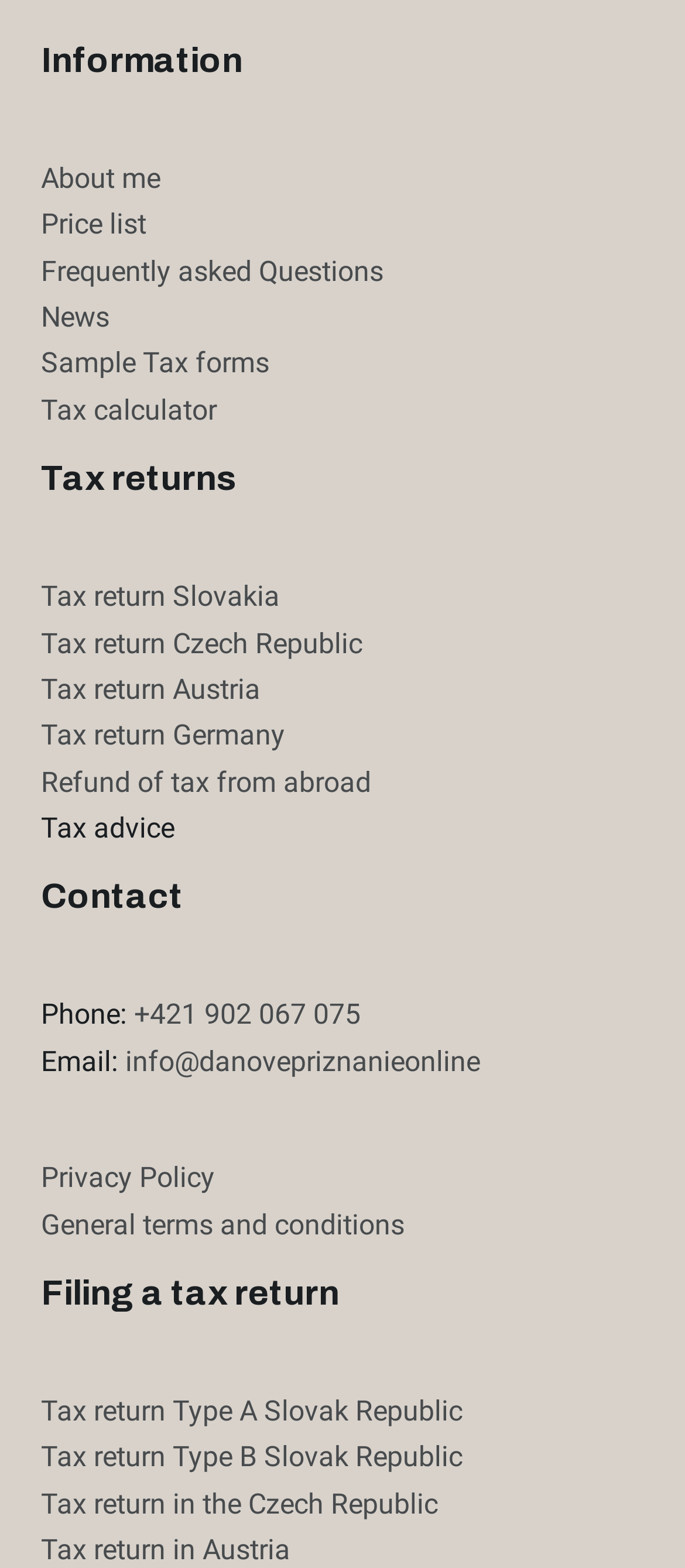Locate the bounding box of the UI element described by: "About me" in the given webpage screenshot.

[0.06, 0.103, 0.234, 0.124]